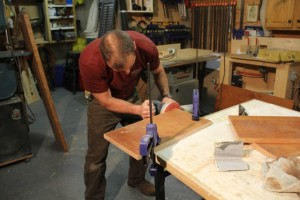Break down the image and describe each part extensively.

In this hands-on woodworking scene, a man is meticulously sanding a piece of cherry wood in his workshop. He is focused on achieving a smooth finish on the wood, which is clamped securely on a workbench for stability. The workshop is equipped with various tools and materials, showcasing a well-organized space for DIY projects. In the background, shelves are lined with additional wood pieces and tools, while a clear workspace facilitates the crafting process. This project is part of creating a custom computer desk using the Rockler I-Semble system, emphasizing the user's dedication to craftsmanship and personalized design. The image captures the essence of DIY woodworking, highlighting skill and creativity in the making of functional furniture.